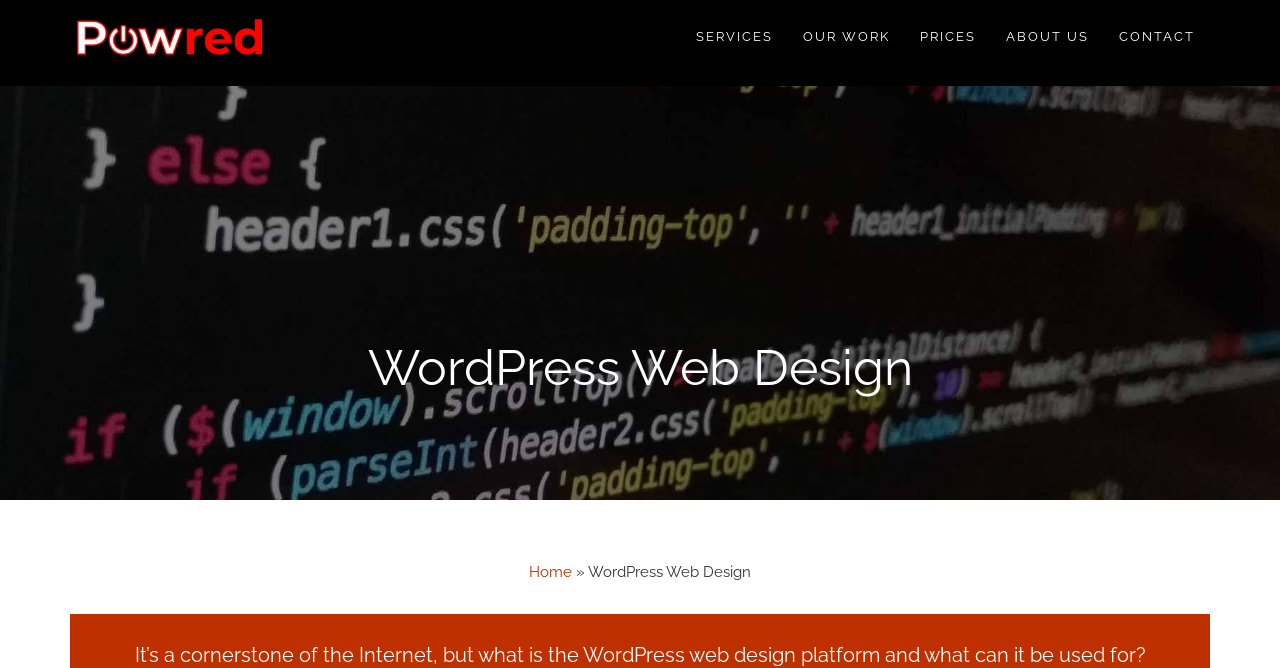Identify the bounding box for the UI element that is described as follows: "Home".

[0.413, 0.843, 0.447, 0.87]